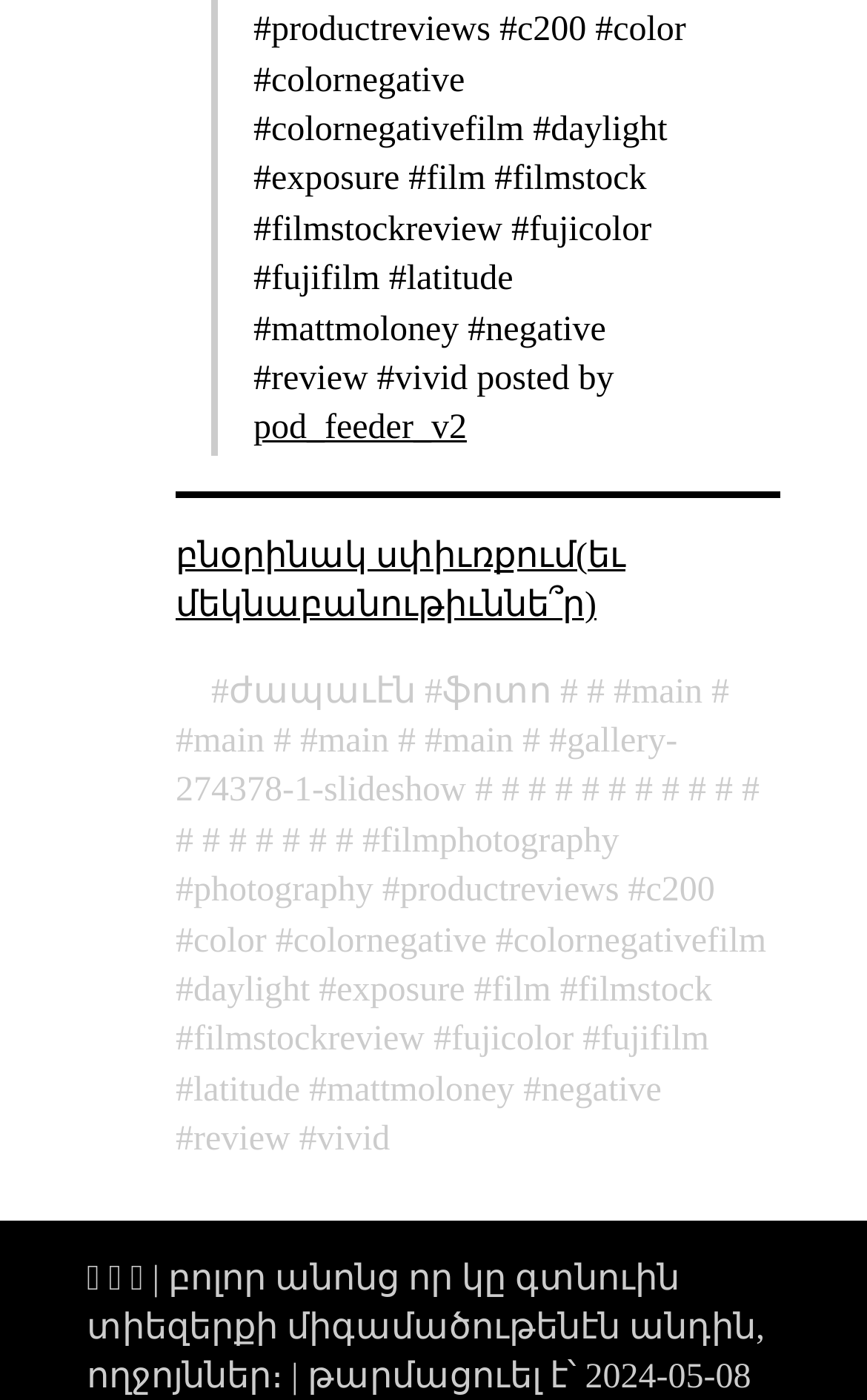Determine the bounding box coordinates of the section I need to click to execute the following instruction: "Check the latest update date". Provide the coordinates as four float numbers between 0 and 1, i.e., [left, top, right, bottom].

[0.354, 0.971, 0.866, 0.998]